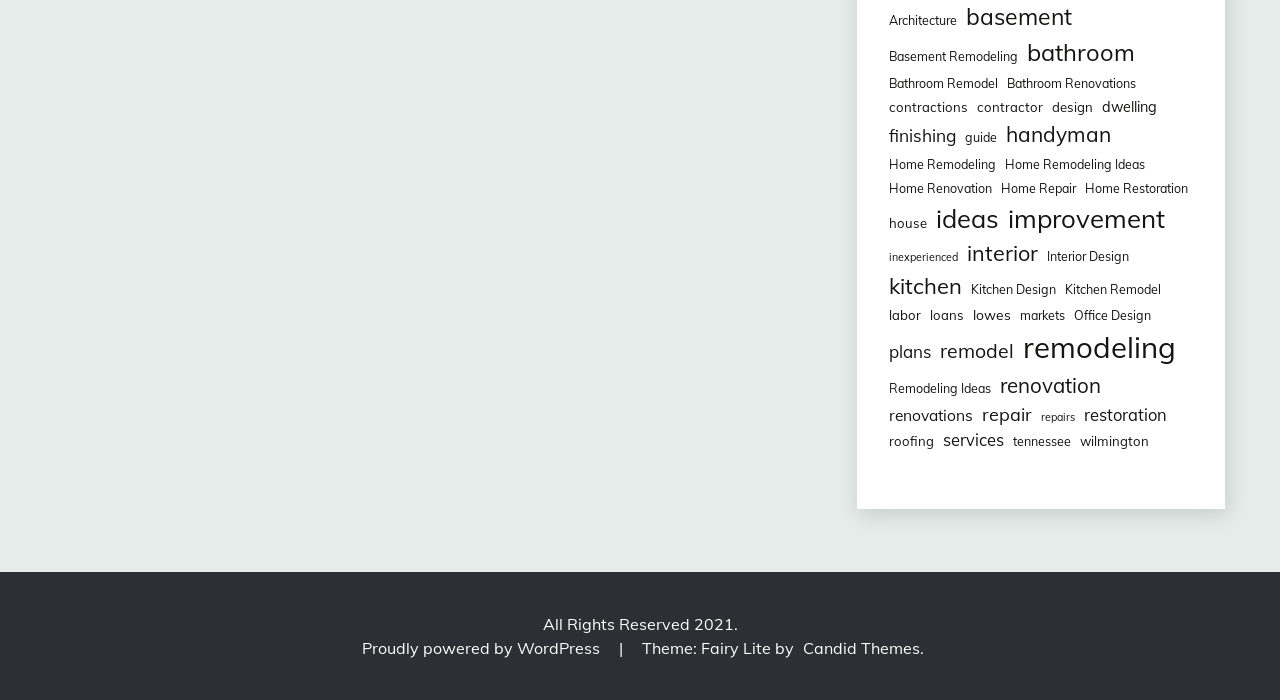What is the purpose of the links on this webpage?
Use the screenshot to answer the question with a single word or phrase.

Provide resources and information